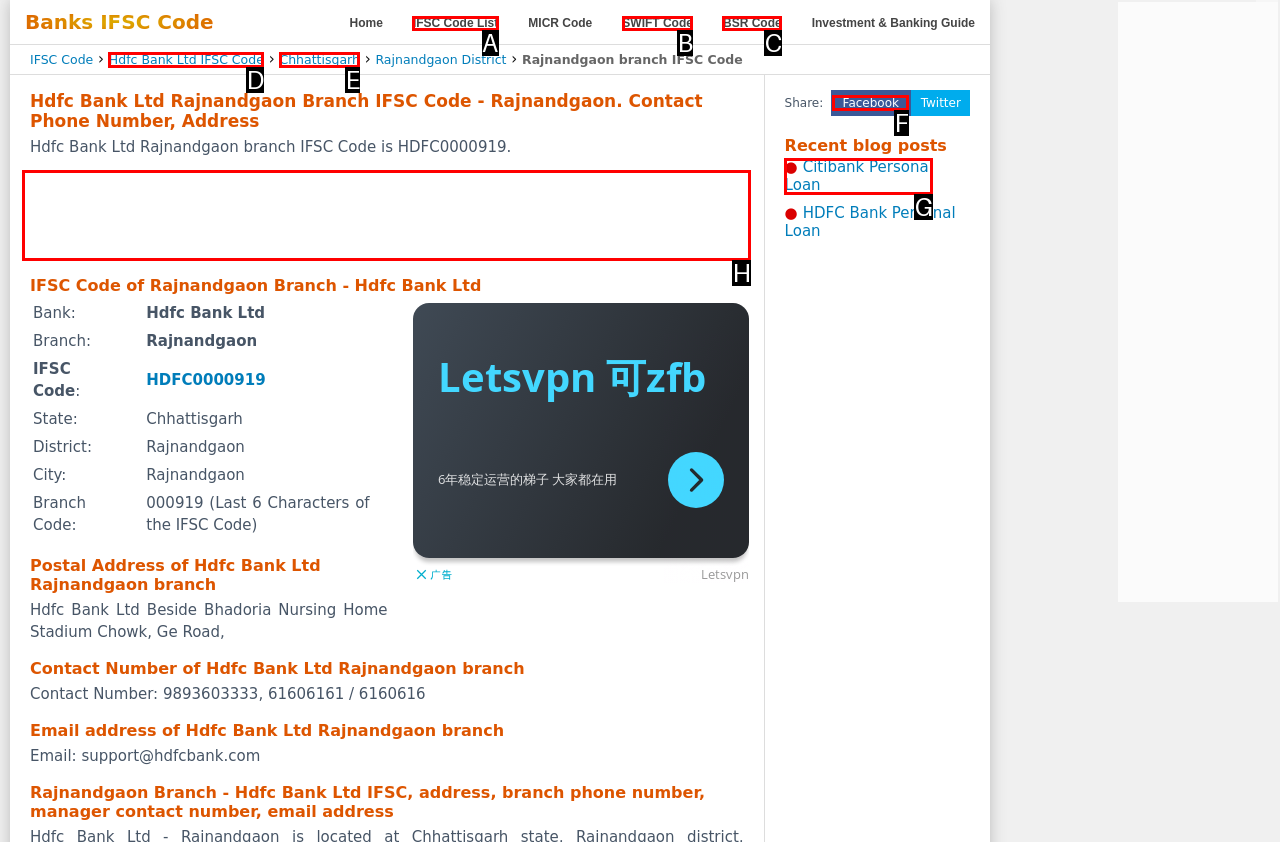Point out which HTML element you should click to fulfill the task: Share on Facebook.
Provide the option's letter from the given choices.

F